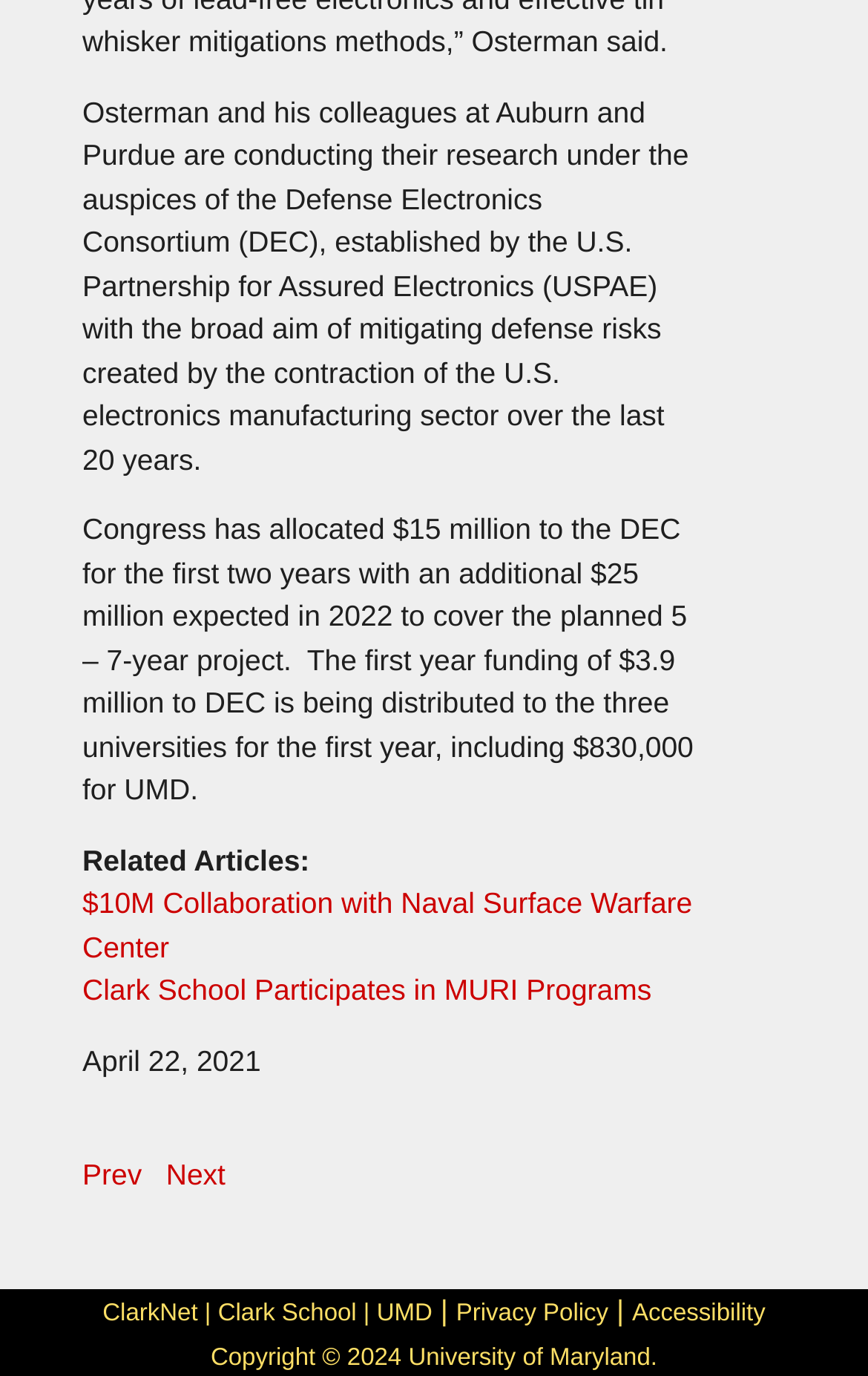Determine the bounding box coordinates of the clickable region to execute the instruction: "Go to the 'Accessibility' page". The coordinates should be four float numbers between 0 and 1, denoted as [left, top, right, bottom].

[0.728, 0.945, 0.882, 0.965]